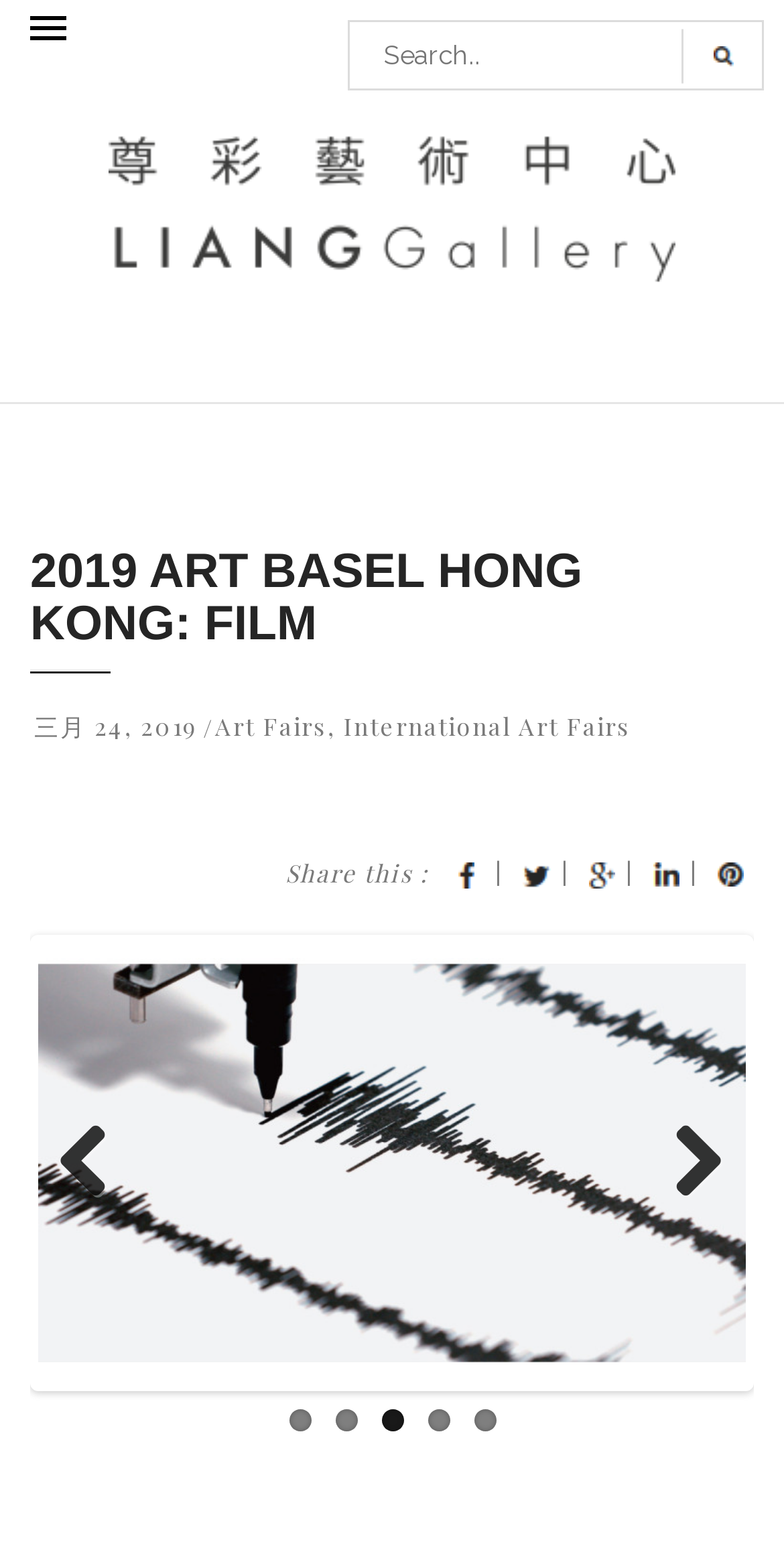Locate the bounding box coordinates of the area that needs to be clicked to fulfill the following instruction: "Click on the previous page". The coordinates should be in the format of four float numbers between 0 and 1, namely [left, top, right, bottom].

[0.074, 0.721, 0.177, 0.772]